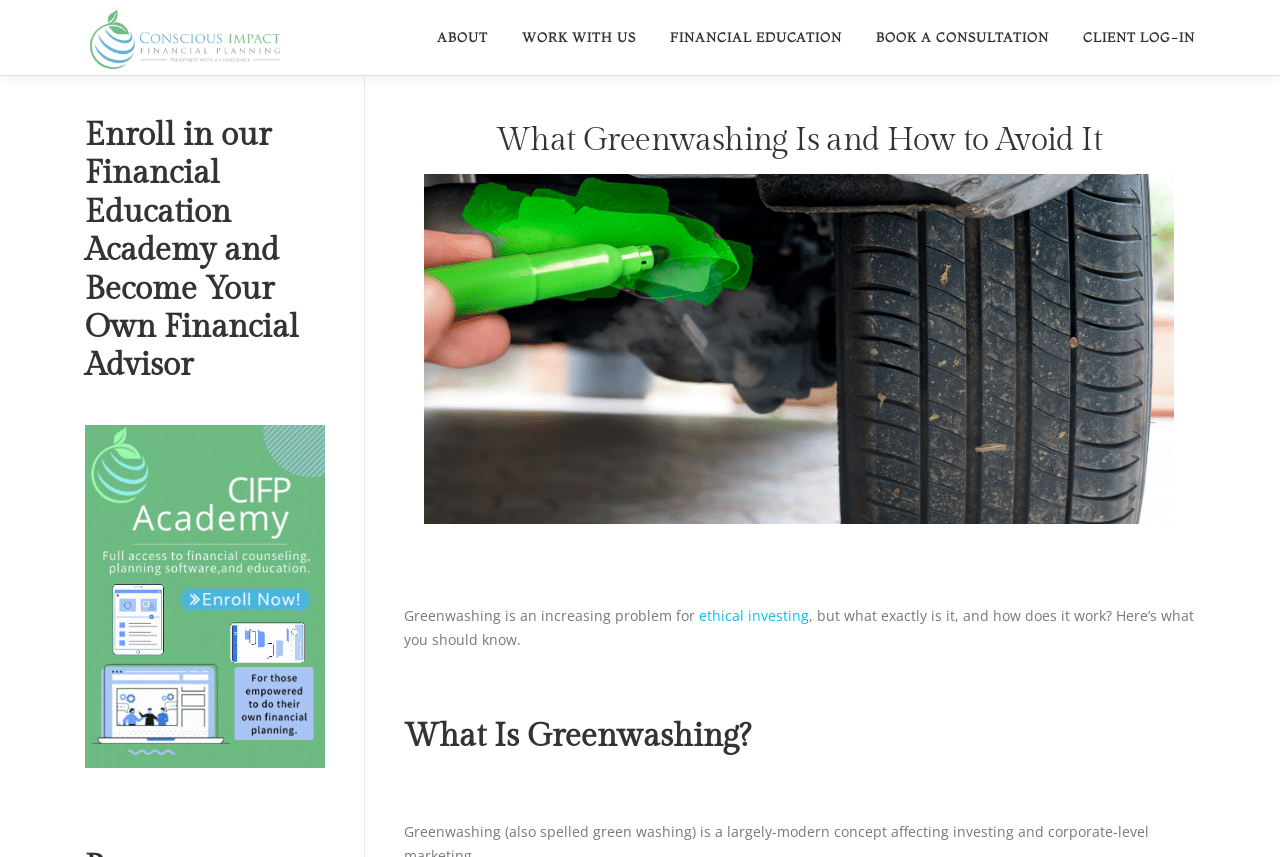Determine the bounding box coordinates for the area you should click to complete the following instruction: "Enroll in the Financial Education Academy".

[0.066, 0.135, 0.254, 0.449]